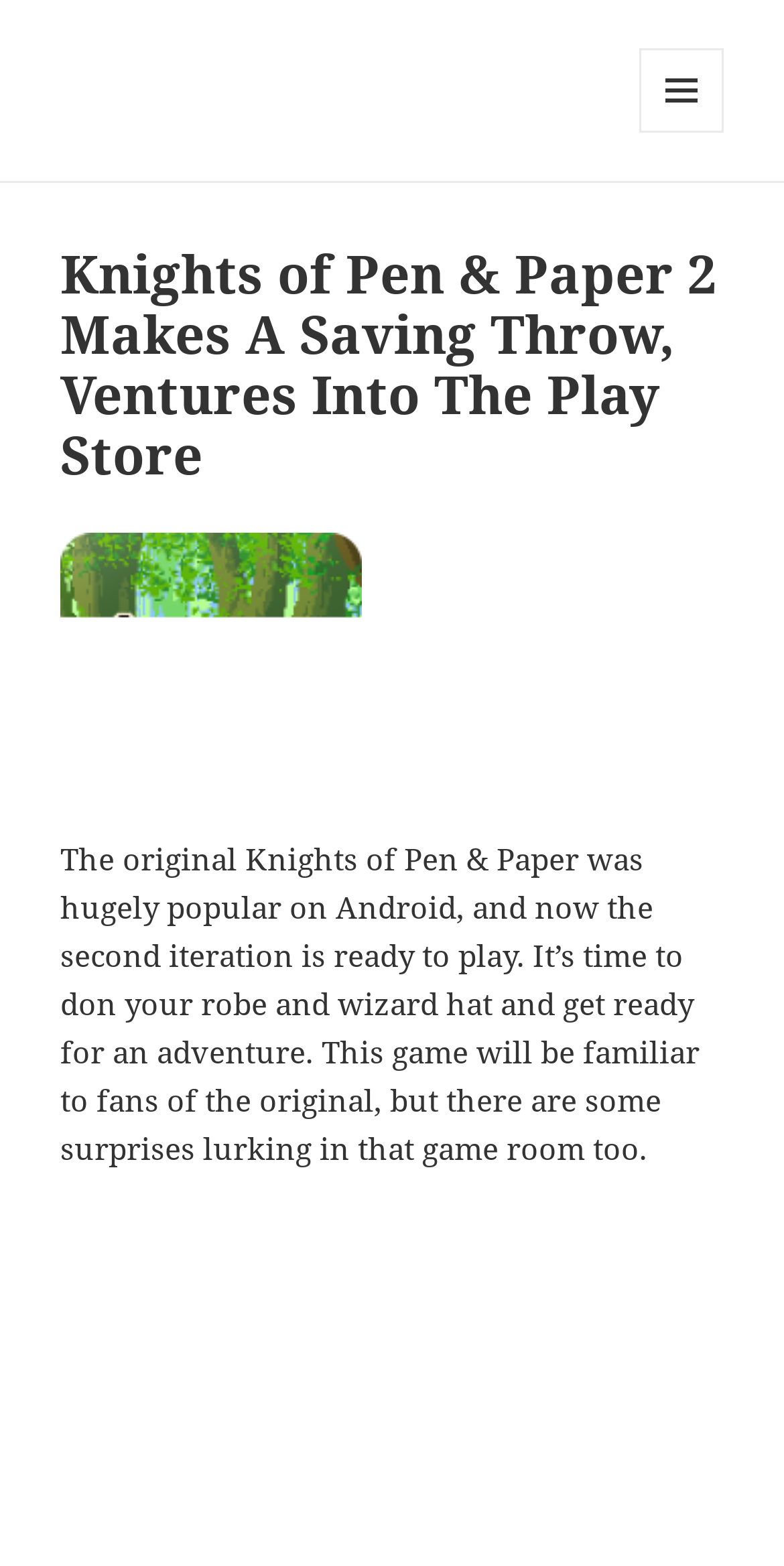Determine the webpage's heading and output its text content.

Knights of Pen & Paper 2 Makes A Saving Throw, Ventures Into The Play Store